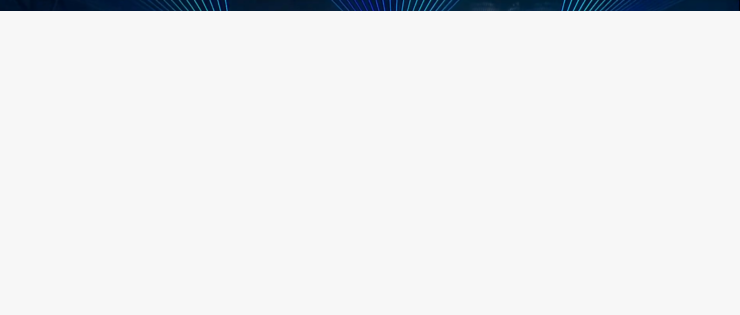Provide an in-depth description of the image.

The image features a Tesla Cybertruck alongside Elon Musk, prominently highlighting the innovative design and futuristic aesthetic of Tesla's latest vehicle. The backdrop likely showcases a modern setting, emphasizing the vehicle’s cutting-edge technology. This visual represents a significant moment for Tesla, especially in light of Musk's recent statements regarding battery supply challenges and production timelines for their electric vehicles. As Tesla prepares for its Battery Day conference, this image encapsulates the anticipation and excitement surrounding the company's future endeavors and electric mobility innovations.